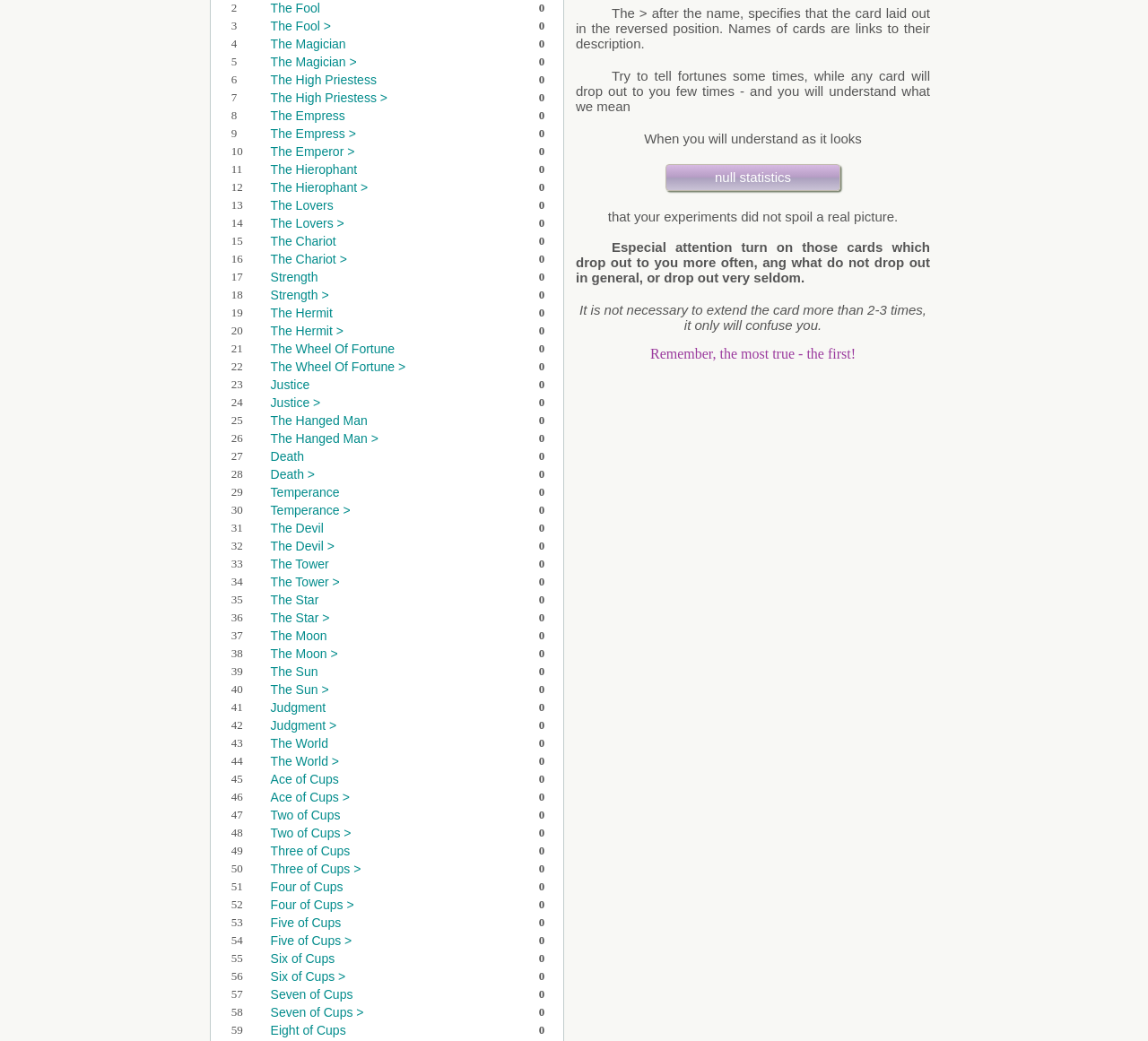Given the description "The Magician", determine the bounding box of the corresponding UI element.

[0.236, 0.036, 0.301, 0.049]